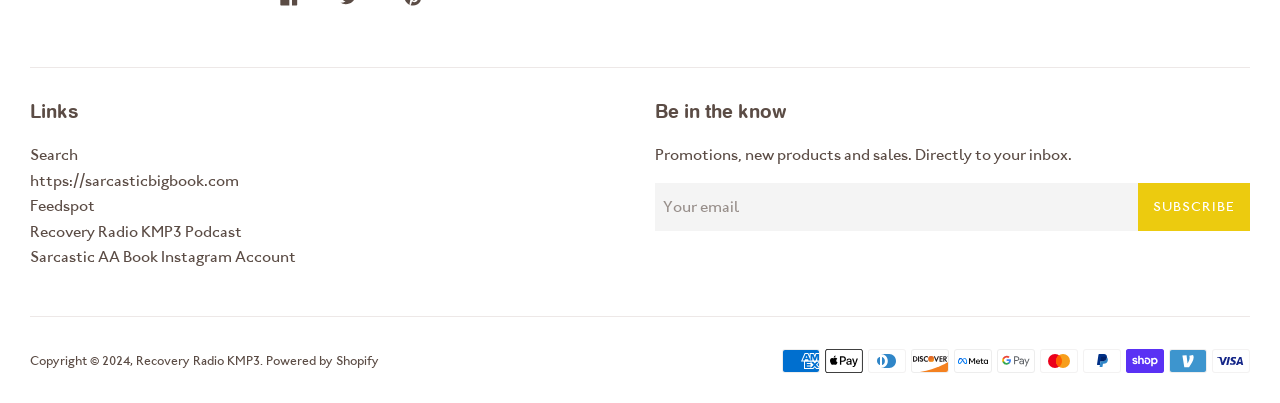What type of content is linked on the webpage?
Provide a concise answer using a single word or phrase based on the image.

Podcast and Instagram